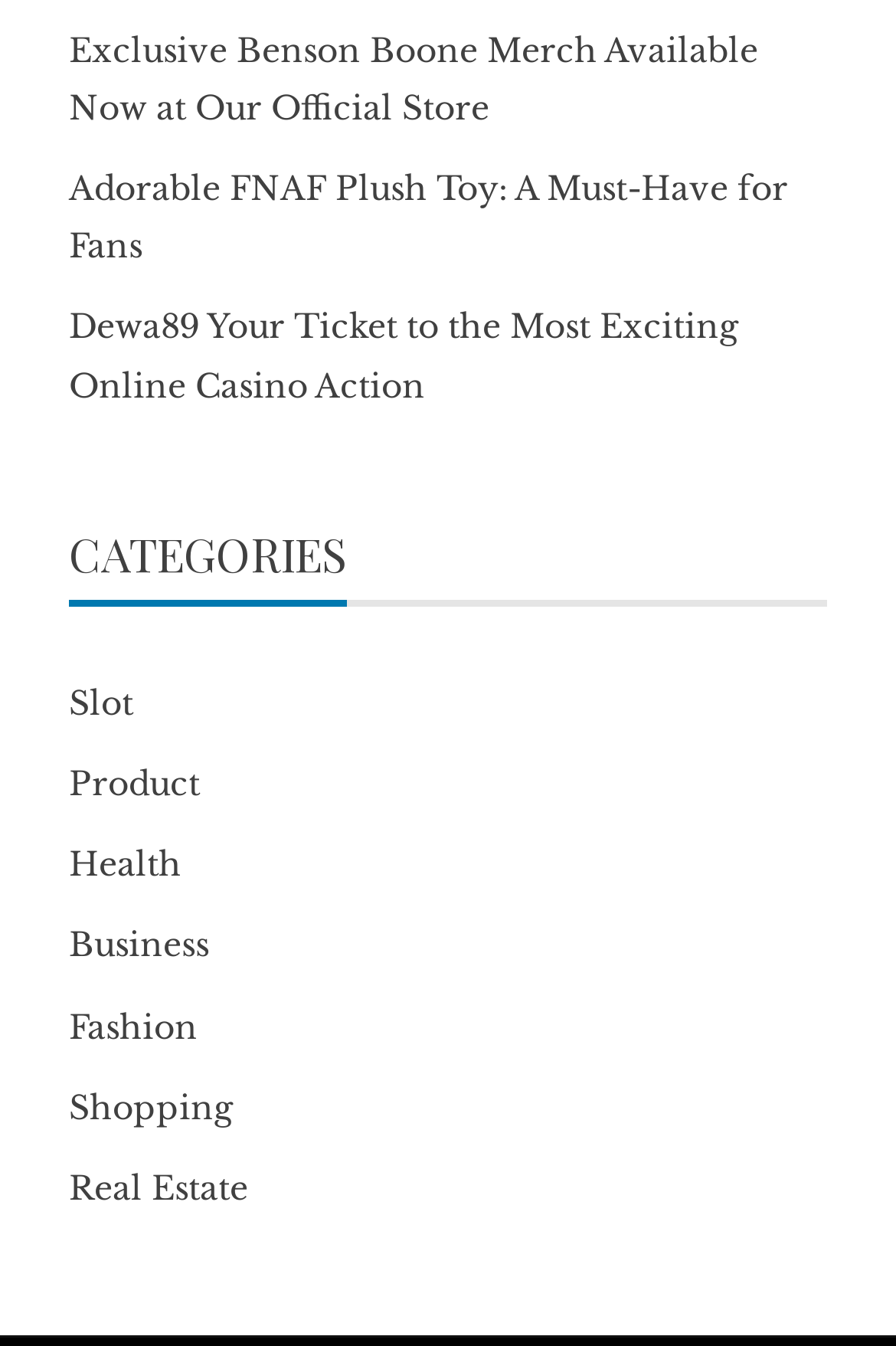For the given element description Real Estate, determine the bounding box coordinates of the UI element. The coordinates should follow the format (top-left x, top-left y, bottom-right x, bottom-right y) and be within the range of 0 to 1.

[0.077, 0.867, 0.277, 0.898]